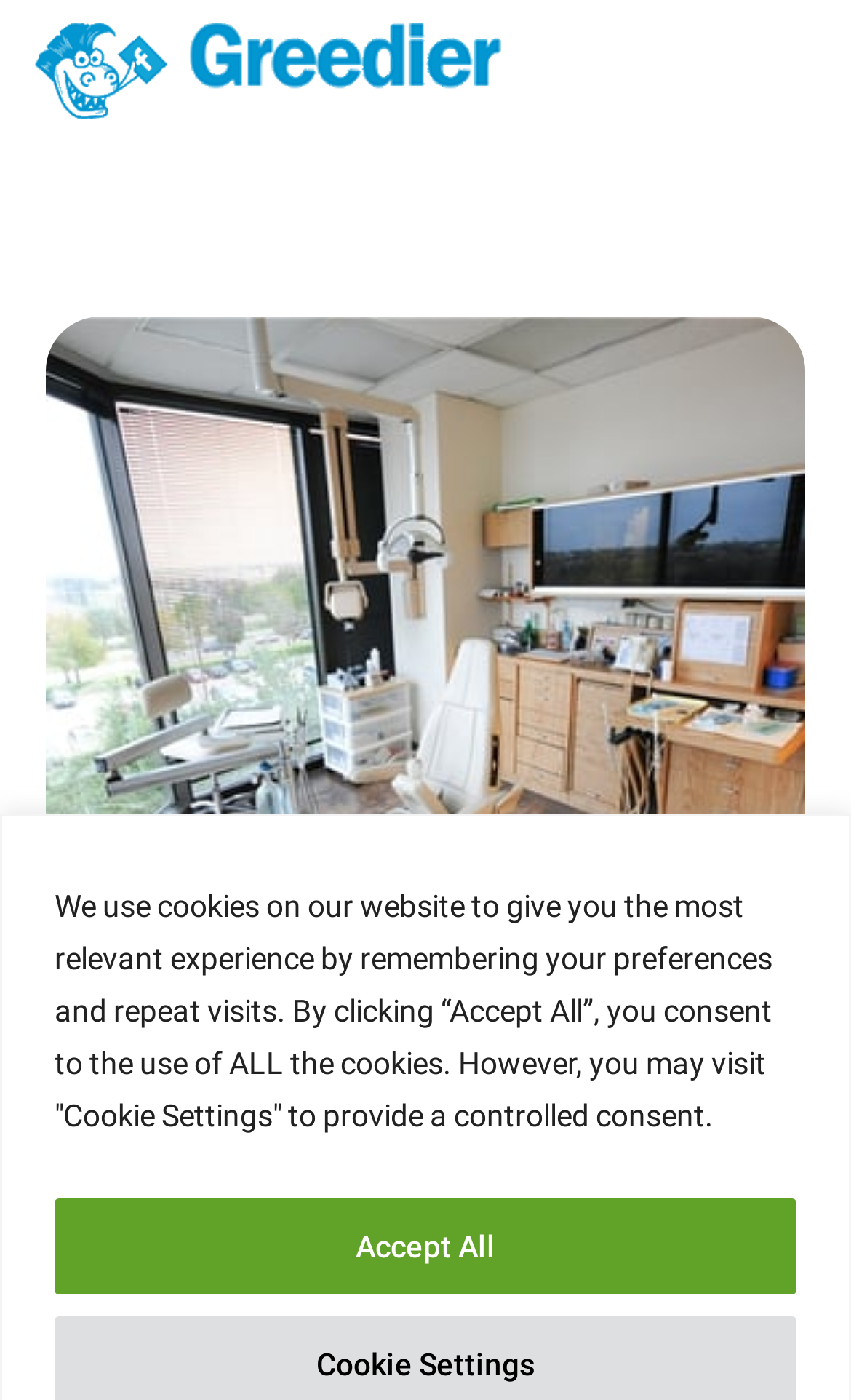Extract the primary headline from the webpage and present its text.

Finding Prompt Care: West Houston Emergency Dentist Services